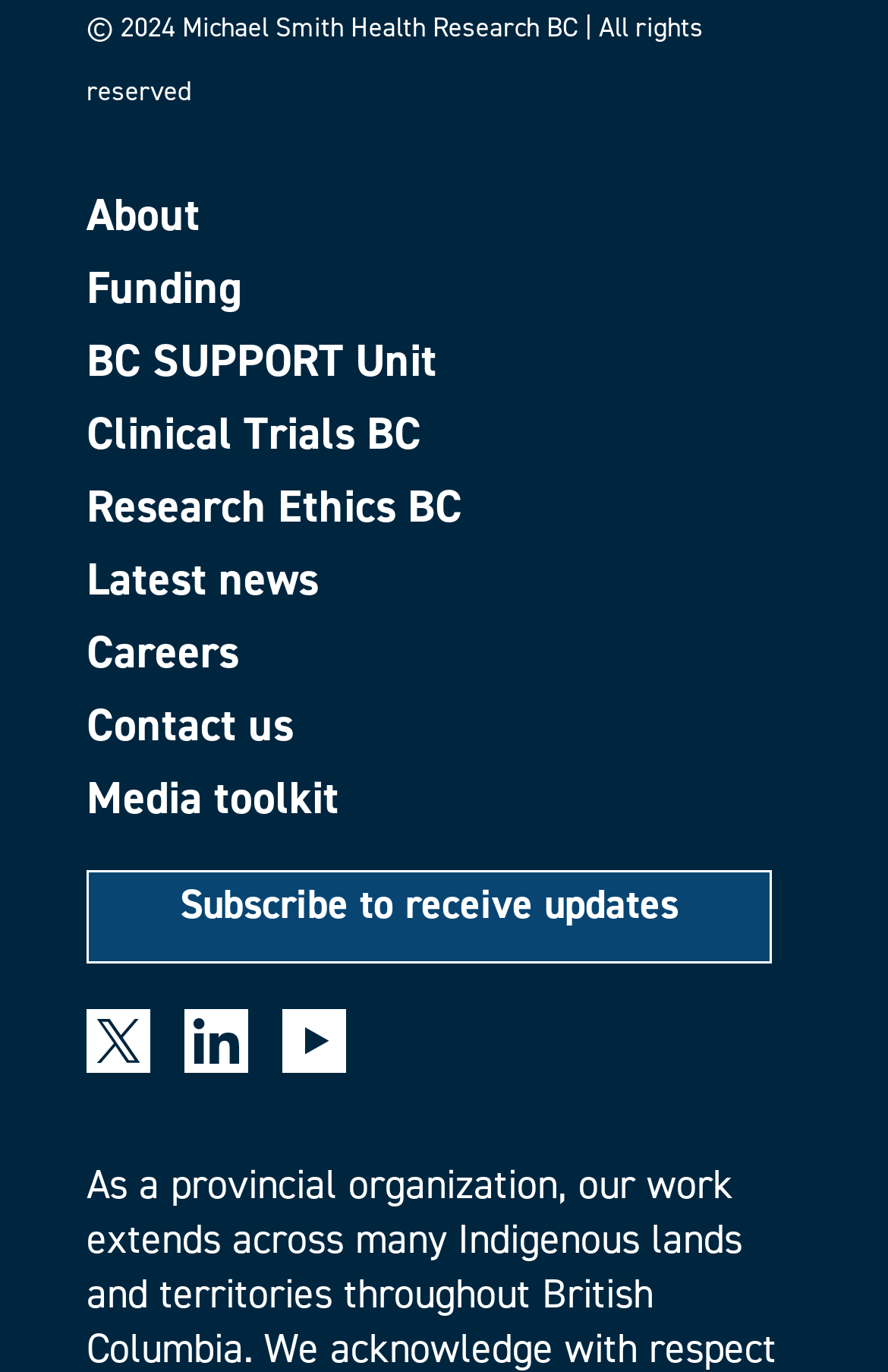What is the purpose of the links at the bottom?
Give a single word or phrase answer based on the content of the image.

Subscribe to updates